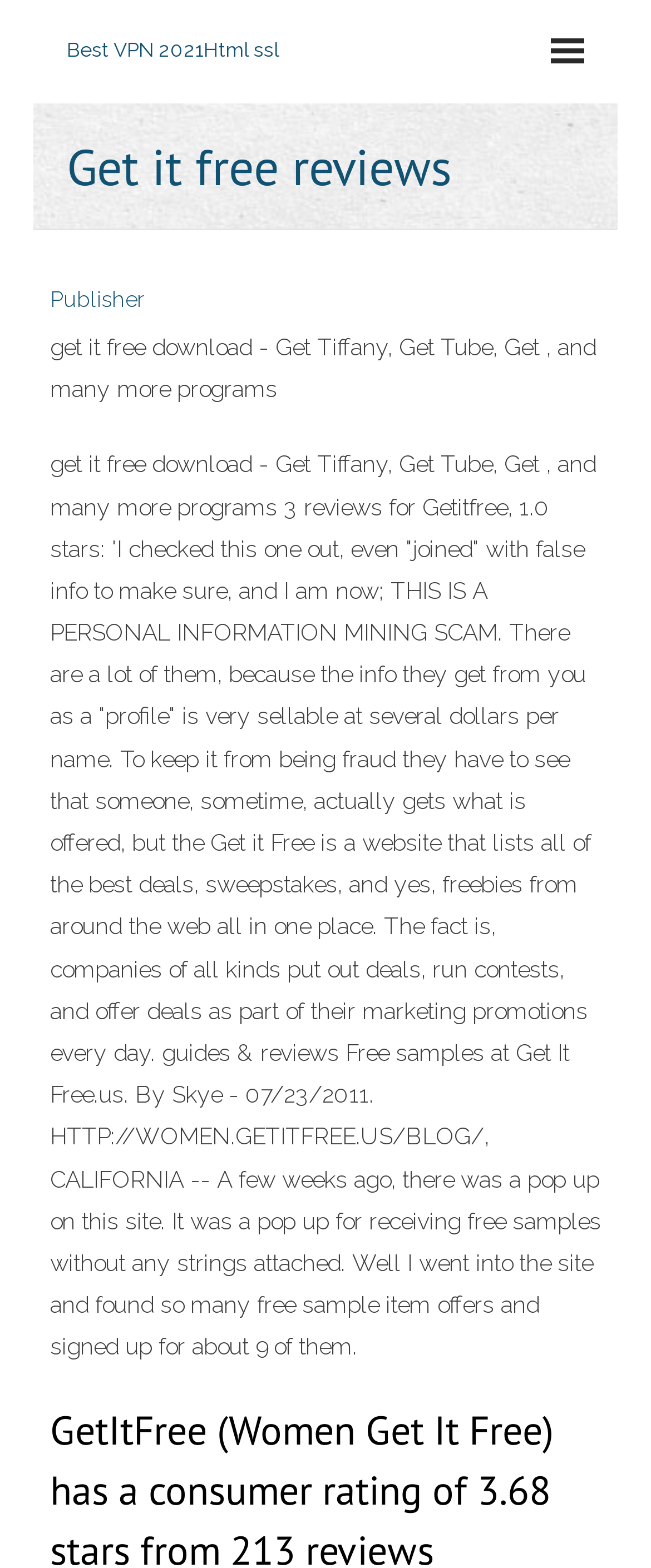Please identify the webpage's heading and generate its text content.

Get it free reviews